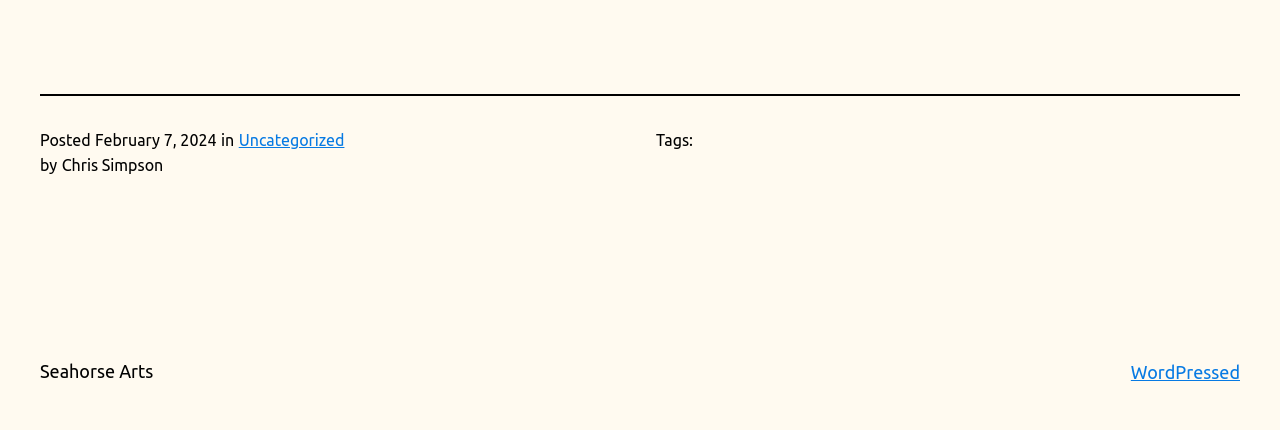Please give a succinct answer to the question in one word or phrase:
What is the date of the post?

February 7, 2024